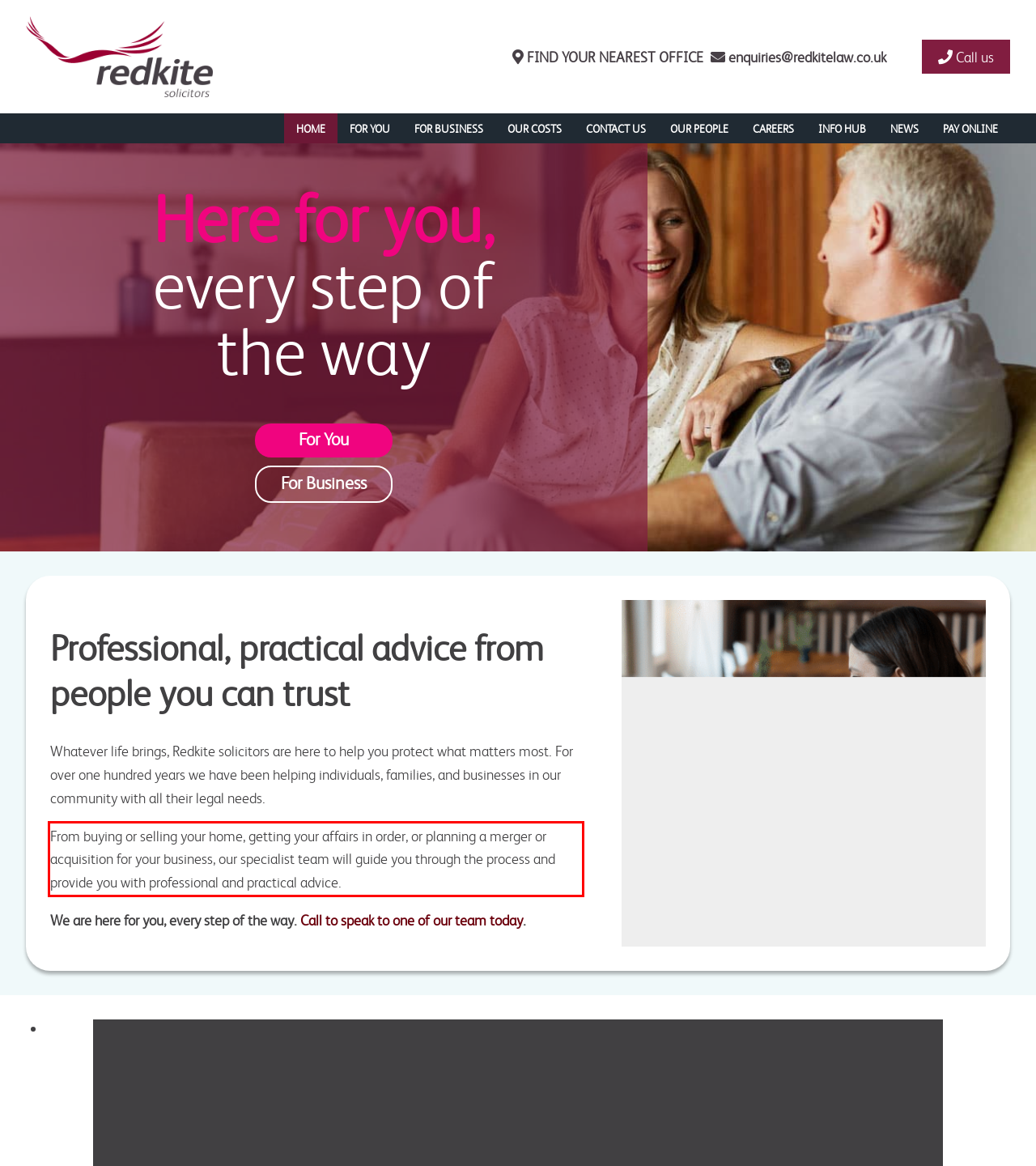You are provided with a screenshot of a webpage containing a red bounding box. Please extract the text enclosed by this red bounding box.

From buying or selling your home, getting your affairs in order, or planning a merger or acquisition for your business, our specialist team will guide you through the process and provide you with professional and practical advice.